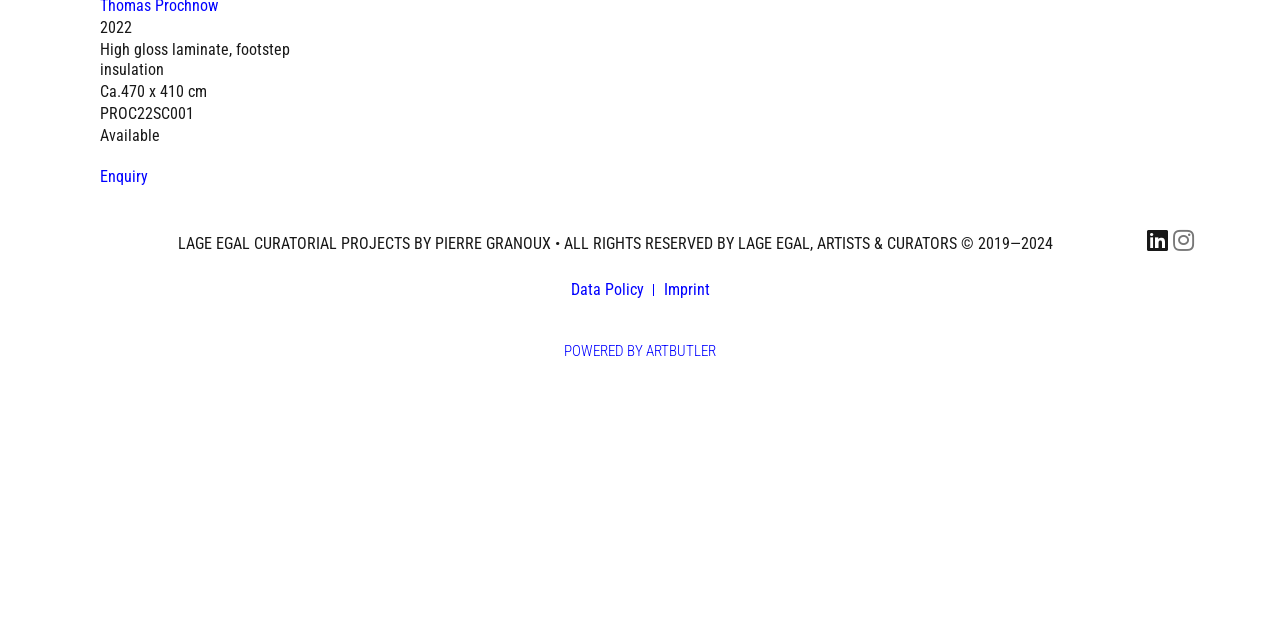Identify the bounding box for the UI element described as: "Powered by ARTBUTLER". The coordinates should be four float numbers between 0 and 1, i.e., [left, top, right, bottom].

[0.441, 0.534, 0.559, 0.562]